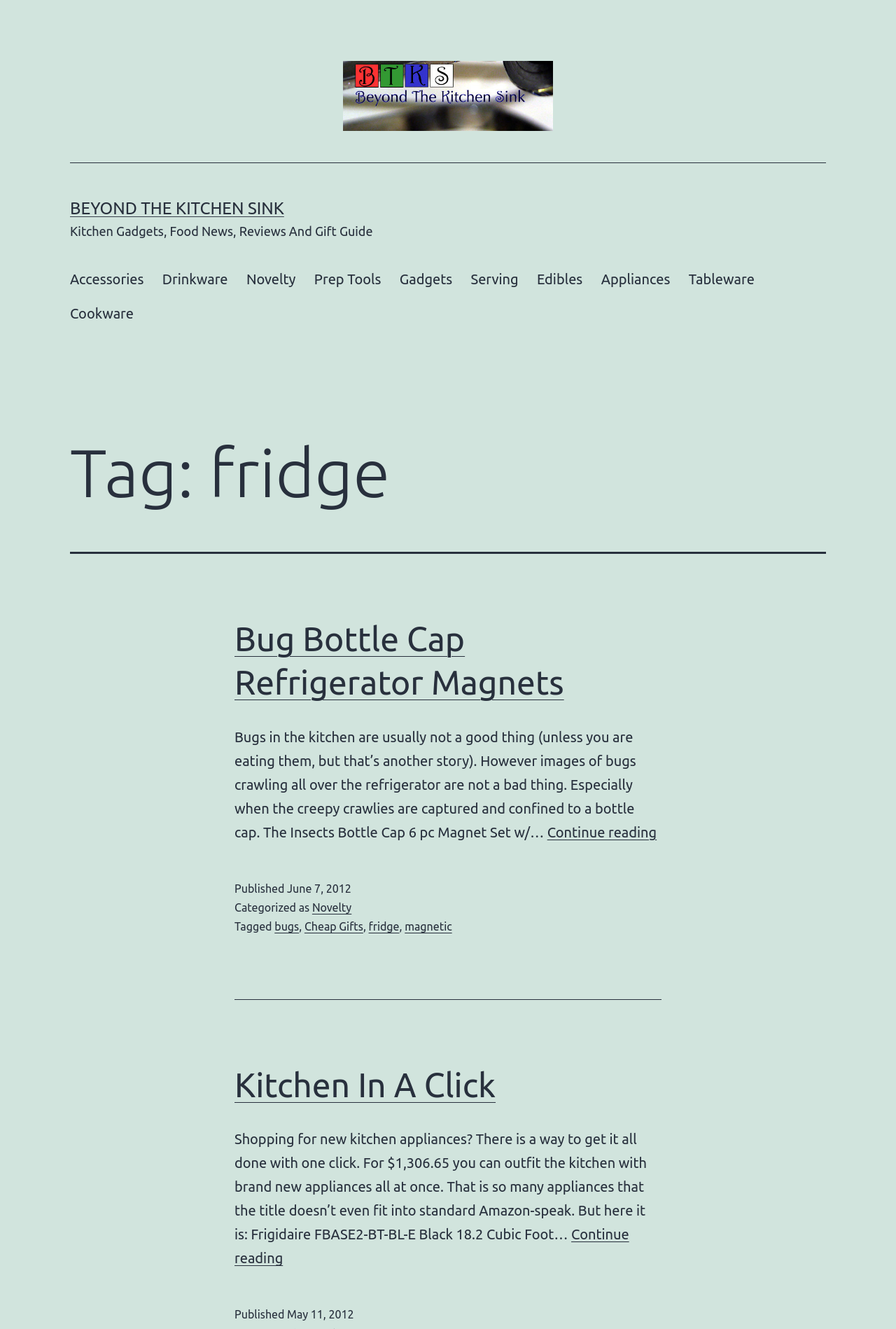Provide an in-depth caption for the contents of the webpage.

The webpage is about a blog focused on kitchen-related topics, with the title "fridge – Beyond The Kitchen Sink". At the top, there is a logo with the same title, accompanied by an image. Below the logo, there is a navigation menu with 10 links to different categories, including "Accessories", "Drinkware", "Novelty", and "Appliances".

The main content of the page is divided into two sections. The first section has a heading "Tag: fridge" and features an article about "Bug Bottle Cap Refrigerator Magnets". The article includes a link to the product, a brief description, and a "Continue reading" link. Below the article, there is a footer section with information about the publication date, categories, and tags.

The second section has a heading "Kitchen In A Click" and features an article about shopping for kitchen appliances on Amazon. The article includes a link to the product, a brief description, and a "Continue reading" link. Below the article, there is another footer section with information about the publication date.

Throughout the page, there are several links to different categories, tags, and products, as well as a prominent navigation menu at the top. The overall layout is organized and easy to navigate, with clear headings and concise text.